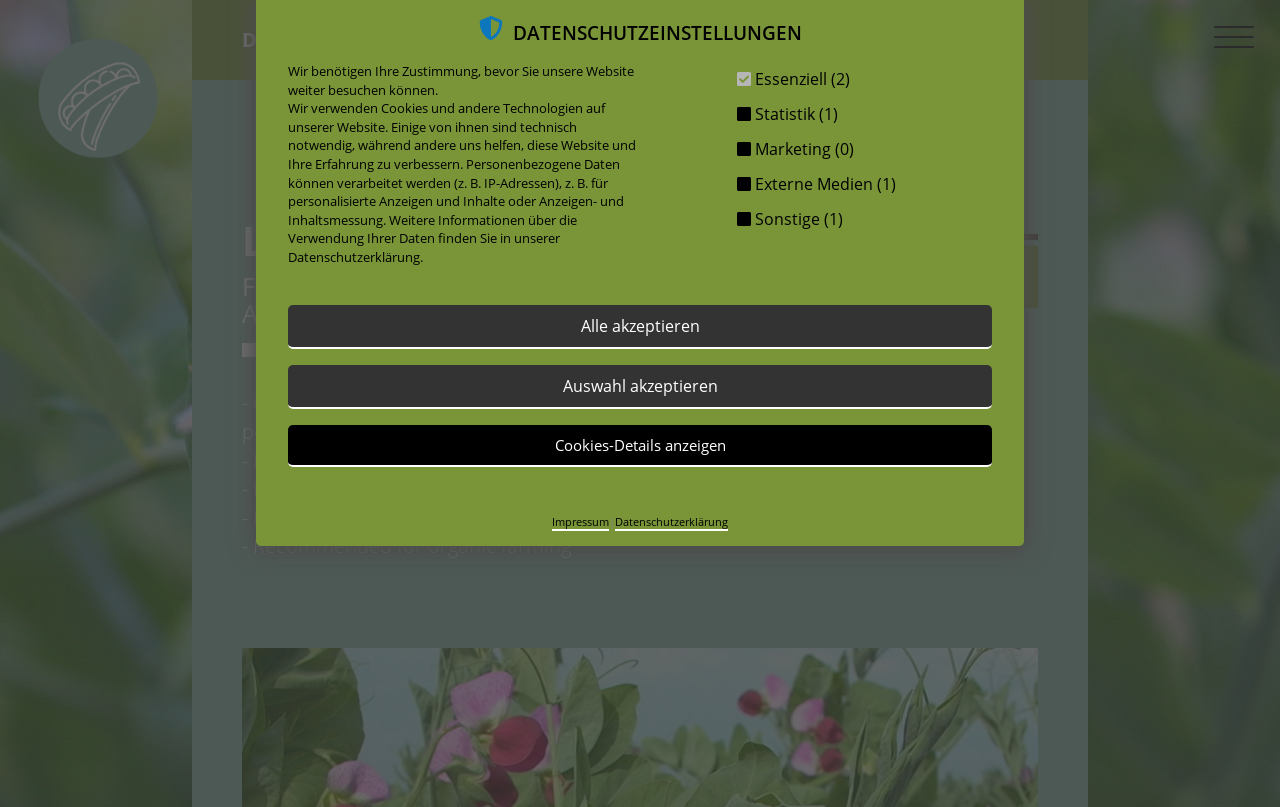What is the name of the pea variety?
Based on the image, answer the question in a detailed manner.

The answer can be found in the heading element with the text 'LISA' which is located at the top of the webpage, indicating that the webpage is about a specific pea variety called LISA.